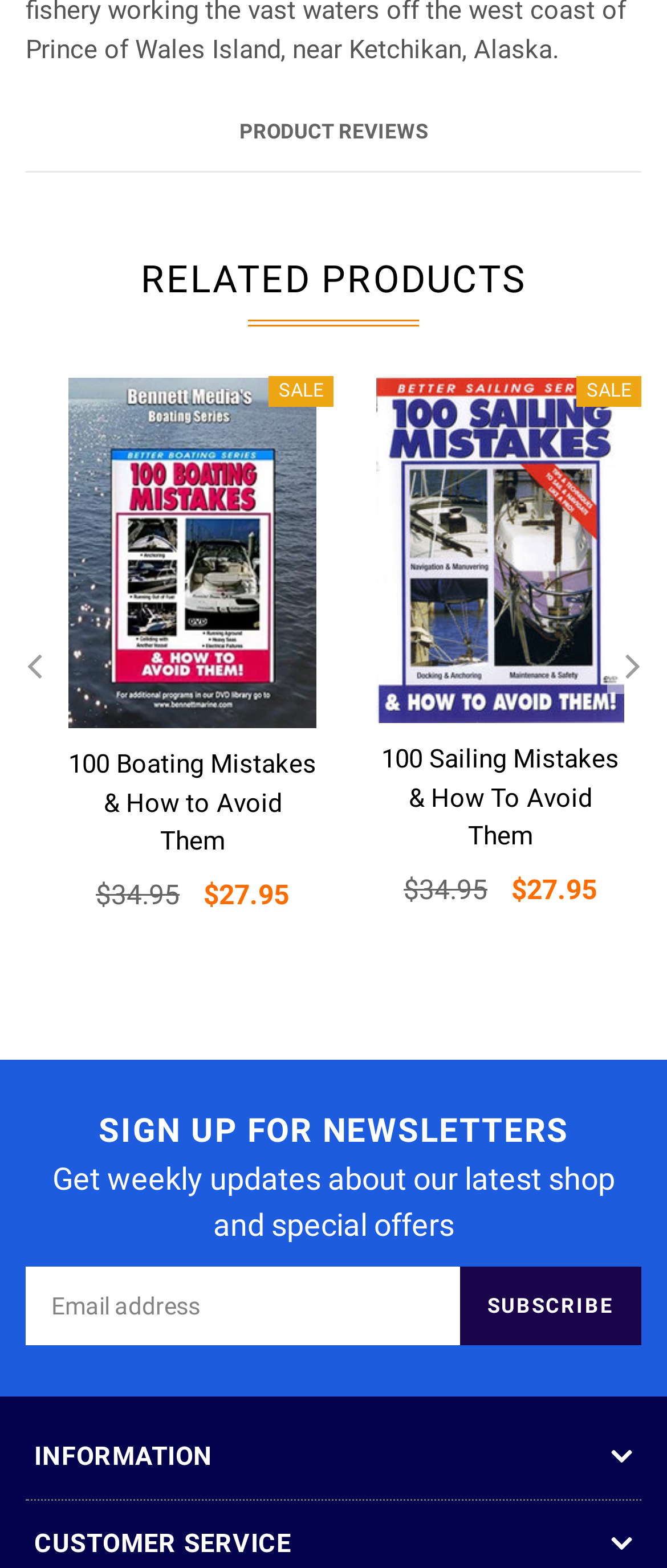Could you provide the bounding box coordinates for the portion of the screen to click to complete this instruction: "Click the 'Next' button"?

[0.91, 0.409, 0.987, 0.442]